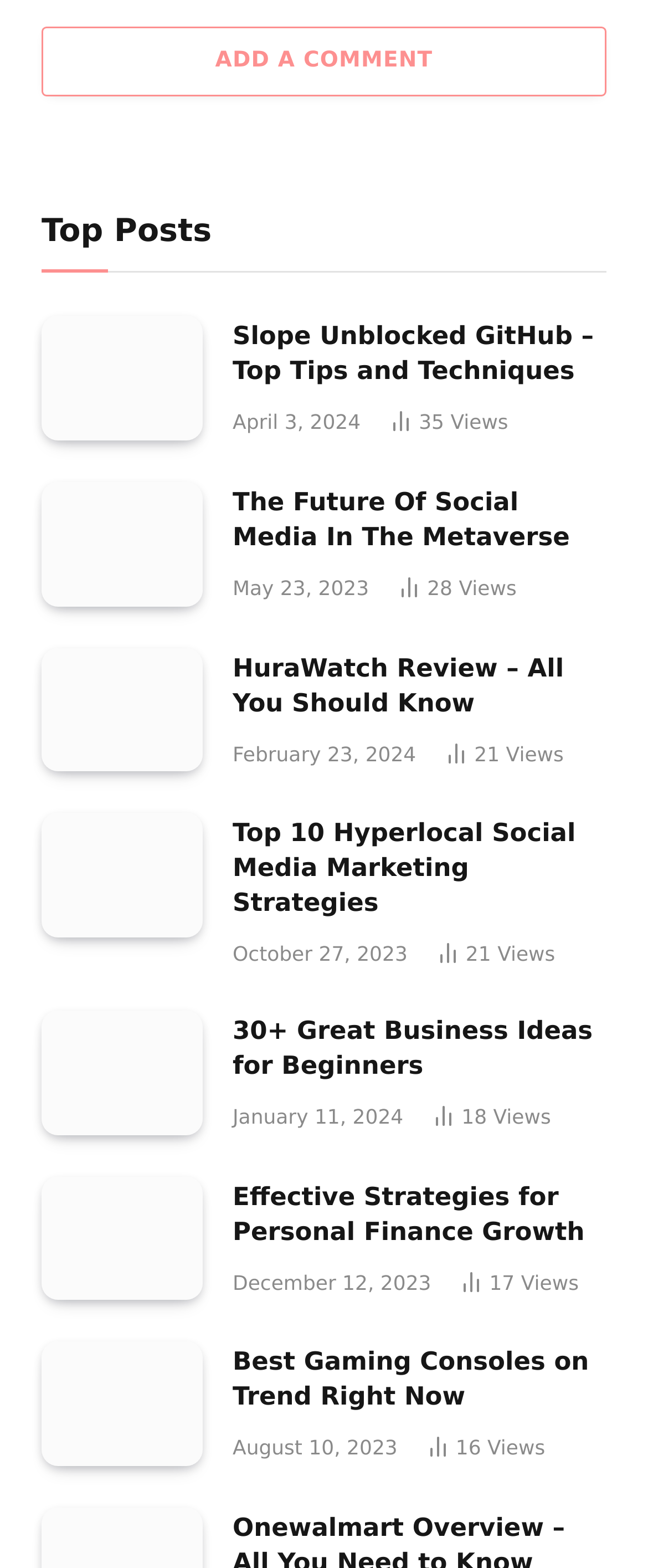Specify the bounding box coordinates of the area to click in order to execute this command: 'Check the article '30+ Great Business Ideas for Beginners''. The coordinates should consist of four float numbers ranging from 0 to 1, and should be formatted as [left, top, right, bottom].

[0.359, 0.647, 0.936, 0.691]